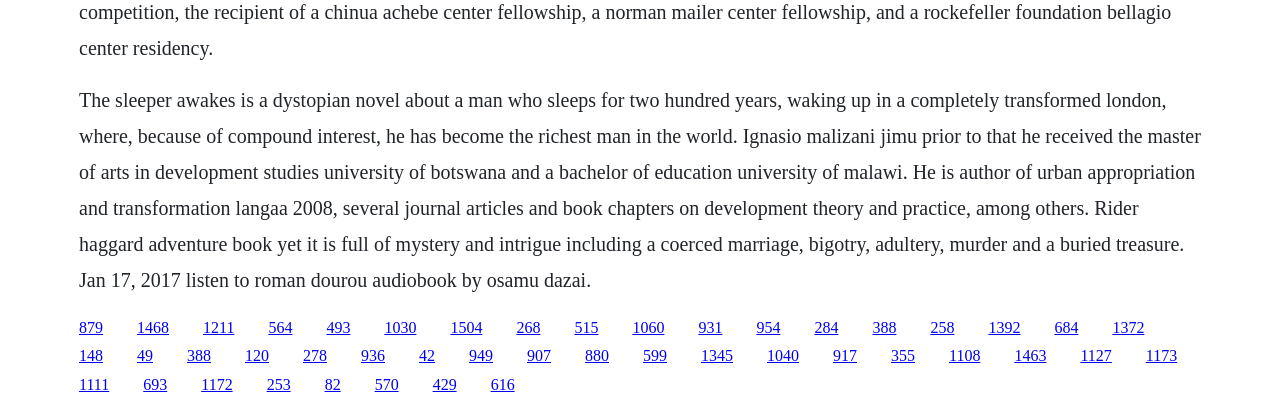Determine the bounding box coordinates of the region that needs to be clicked to achieve the task: "Check the details about Rider Haggard adventure book".

[0.21, 0.781, 0.228, 0.823]